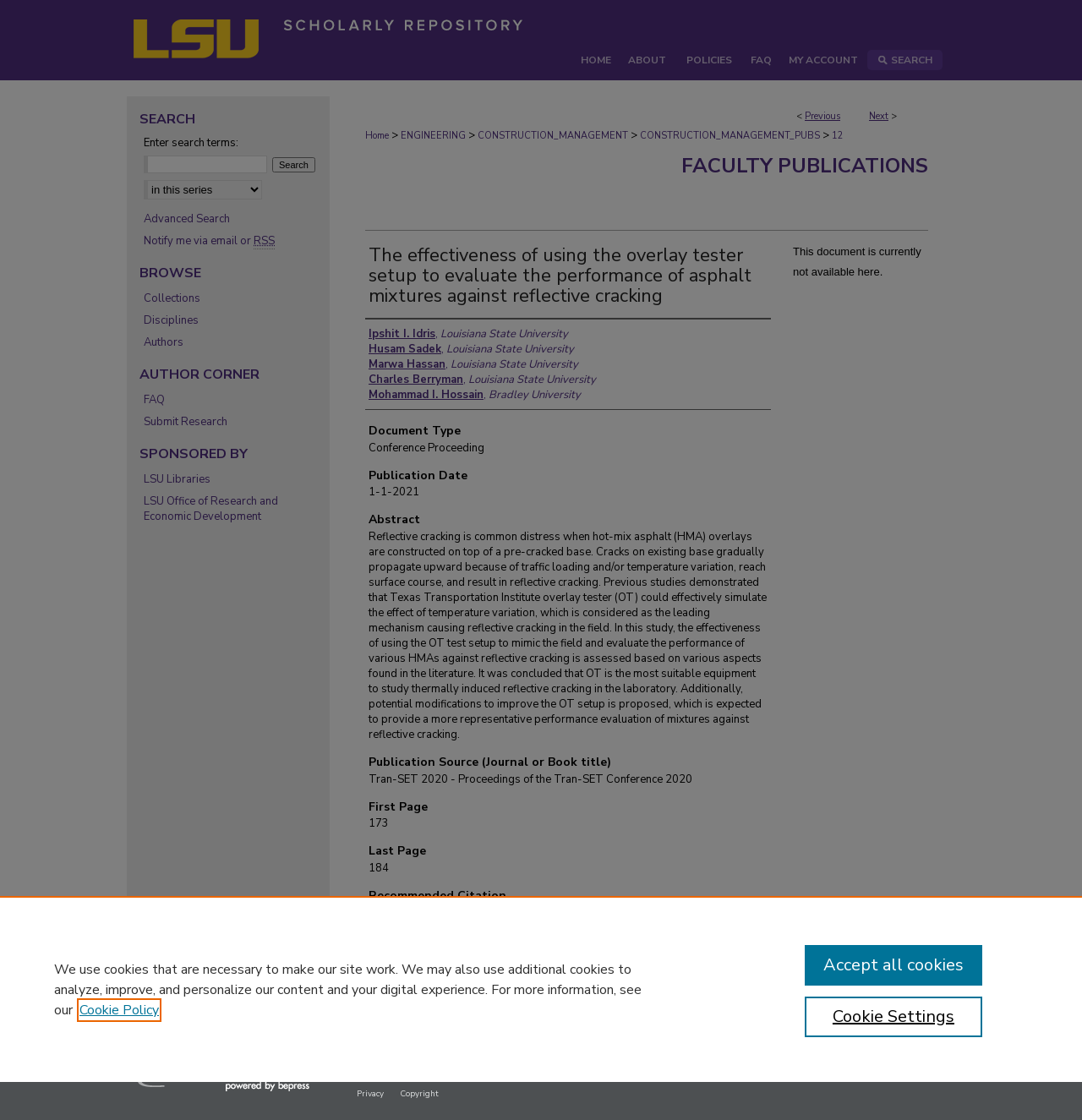Find the bounding box coordinates for the UI element that matches this description: "Elsevier - Digital Commons".

[0.117, 0.934, 0.305, 1.0]